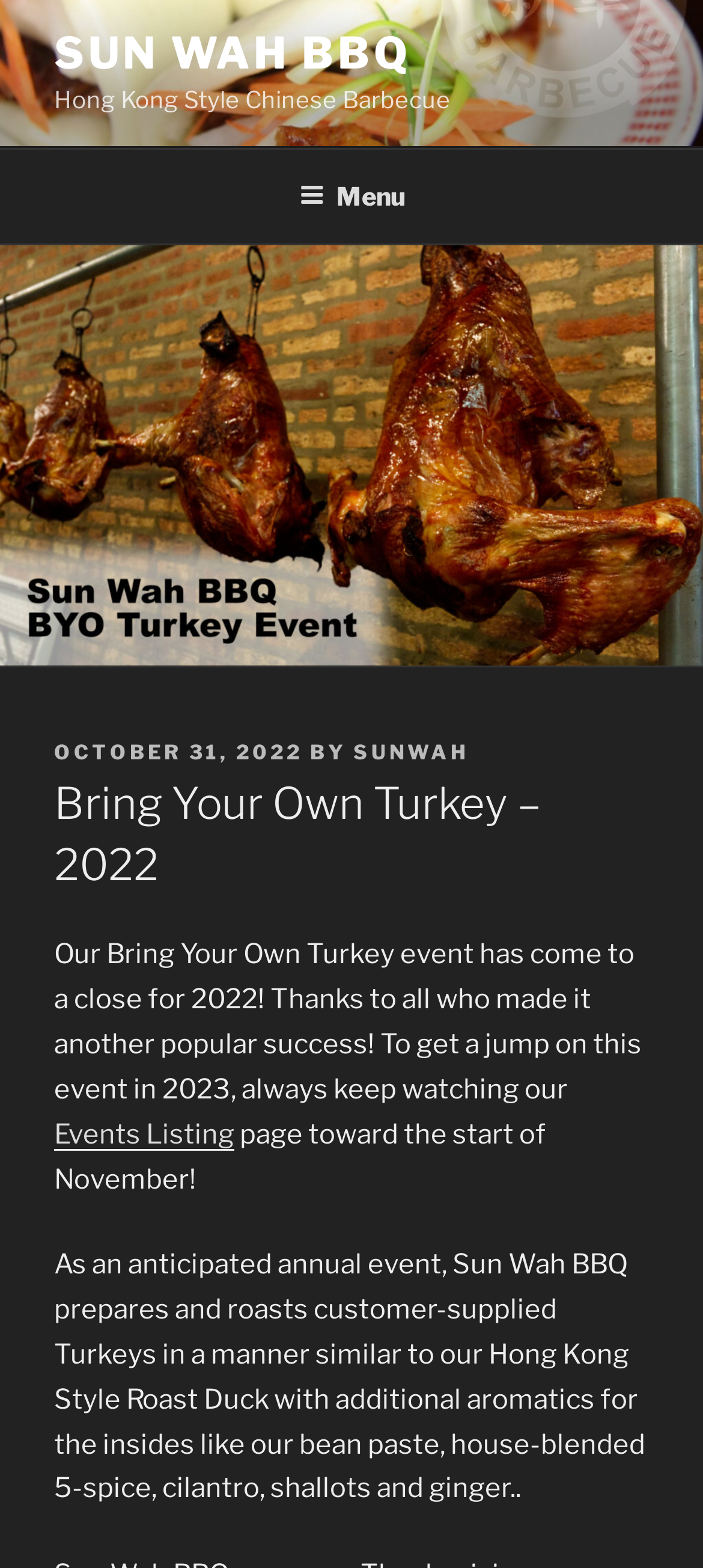Provide a single word or phrase answer to the question: 
What is the event that has come to a close?

Bring Your Own Turkey